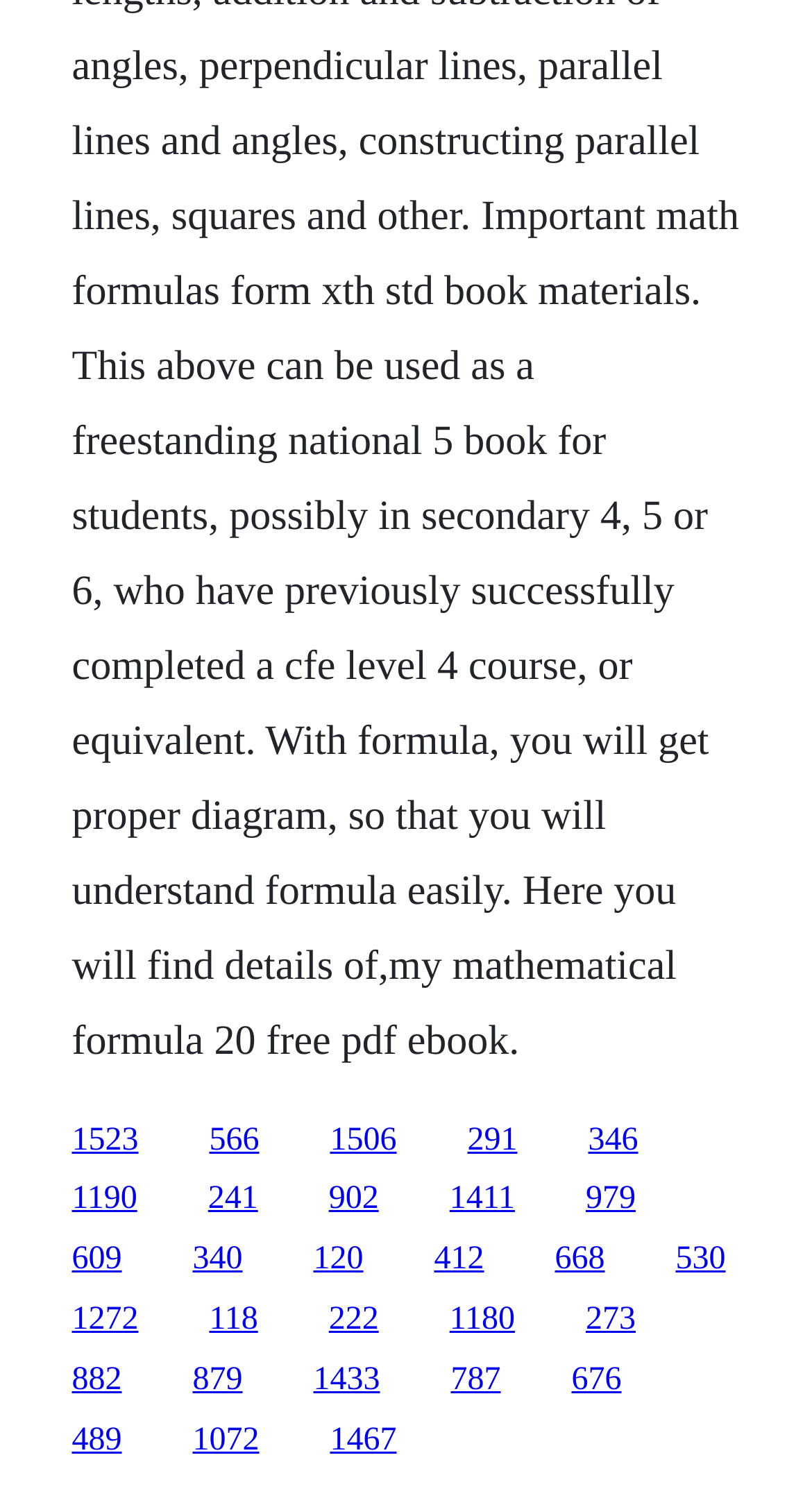Show me the bounding box coordinates of the clickable region to achieve the task as per the instruction: "explore the fifteenth link".

[0.088, 0.835, 0.15, 0.859]